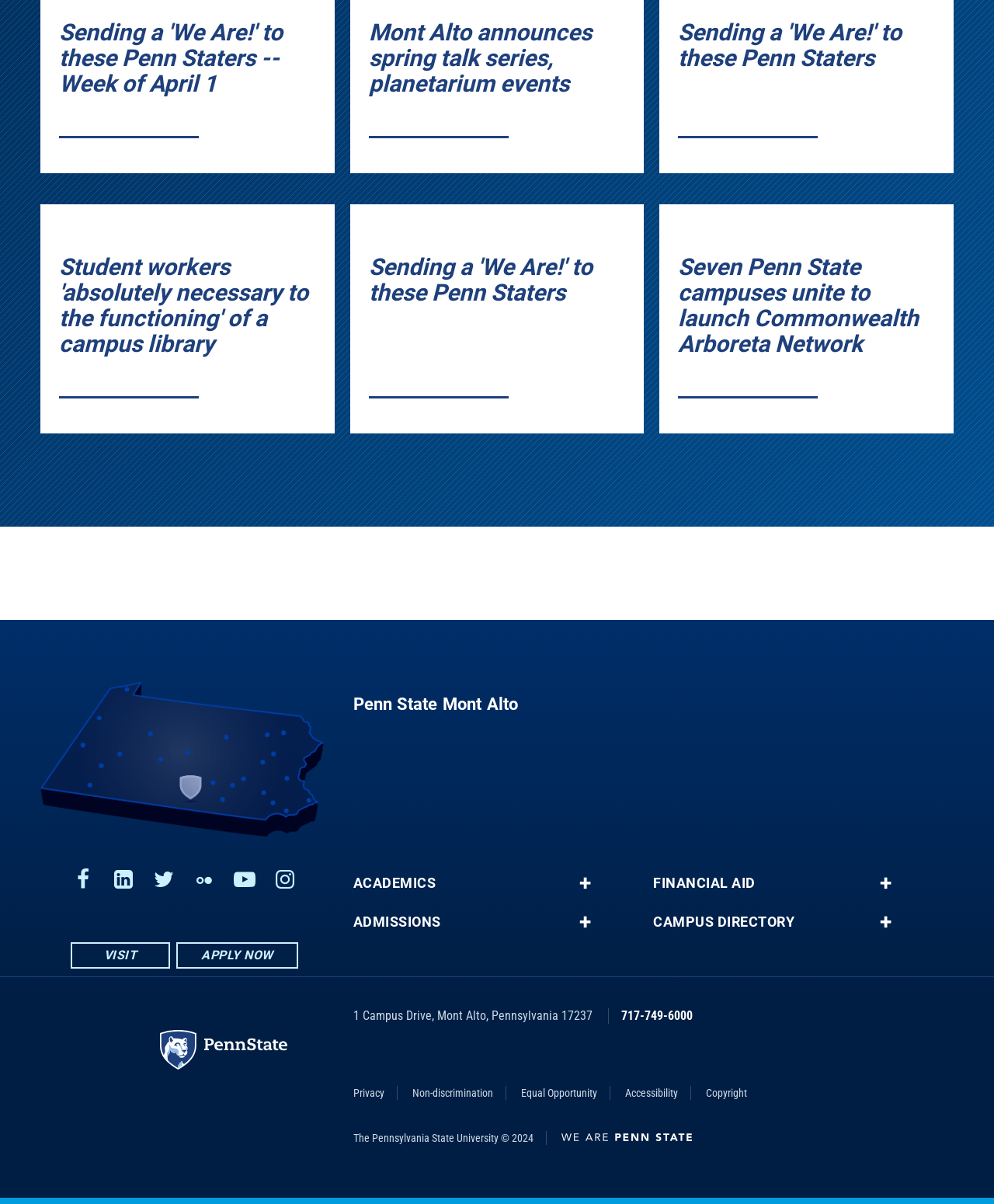Identify the bounding box coordinates of the region that needs to be clicked to carry out this instruction: "Subscribe to the newsletter". Provide these coordinates as four float numbers ranging from 0 to 1, i.e., [left, top, right, bottom].

None